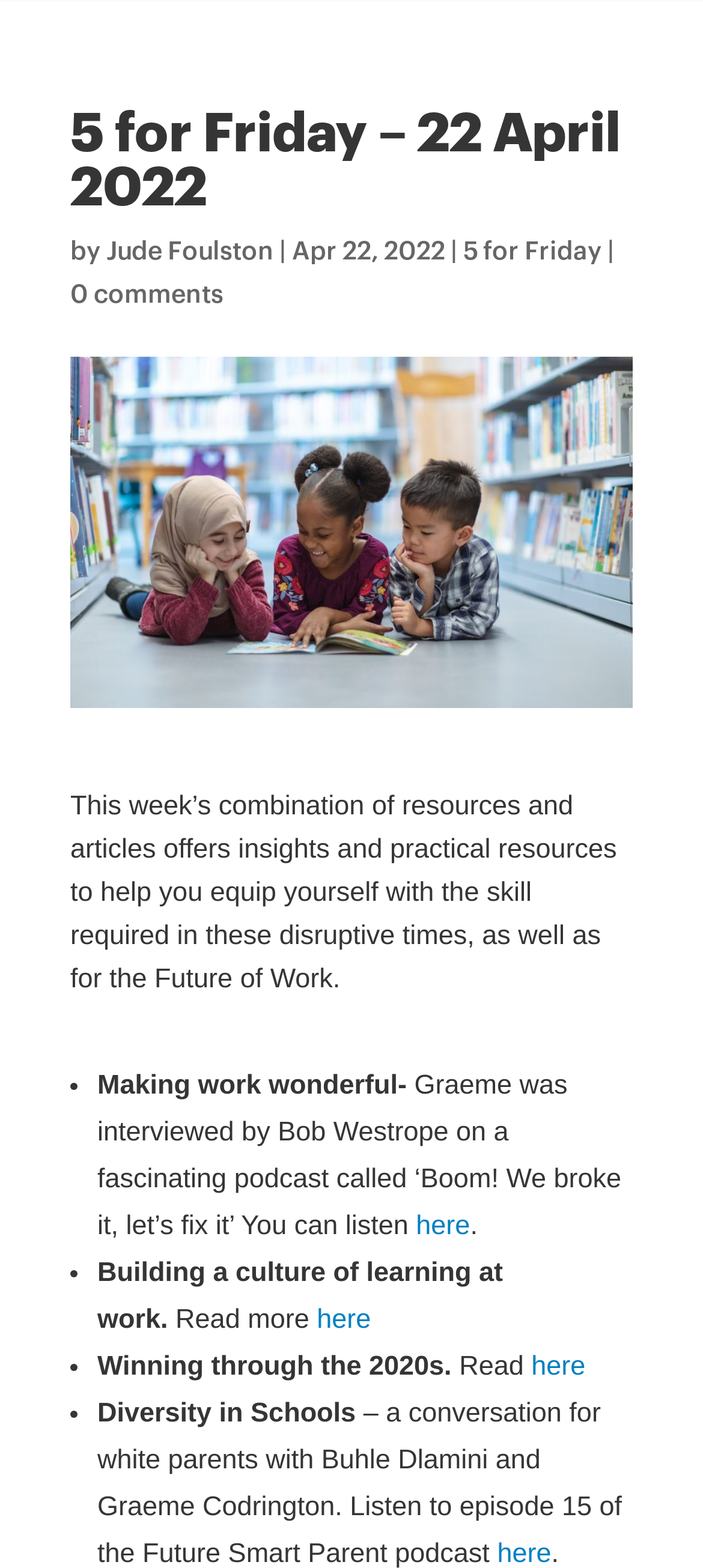How many articles are listed in this webpage?
Based on the visual details in the image, please answer the question thoroughly.

The number of articles can be determined by counting the number of list markers ('•') in the webpage, which is 4. Each list marker corresponds to an article.